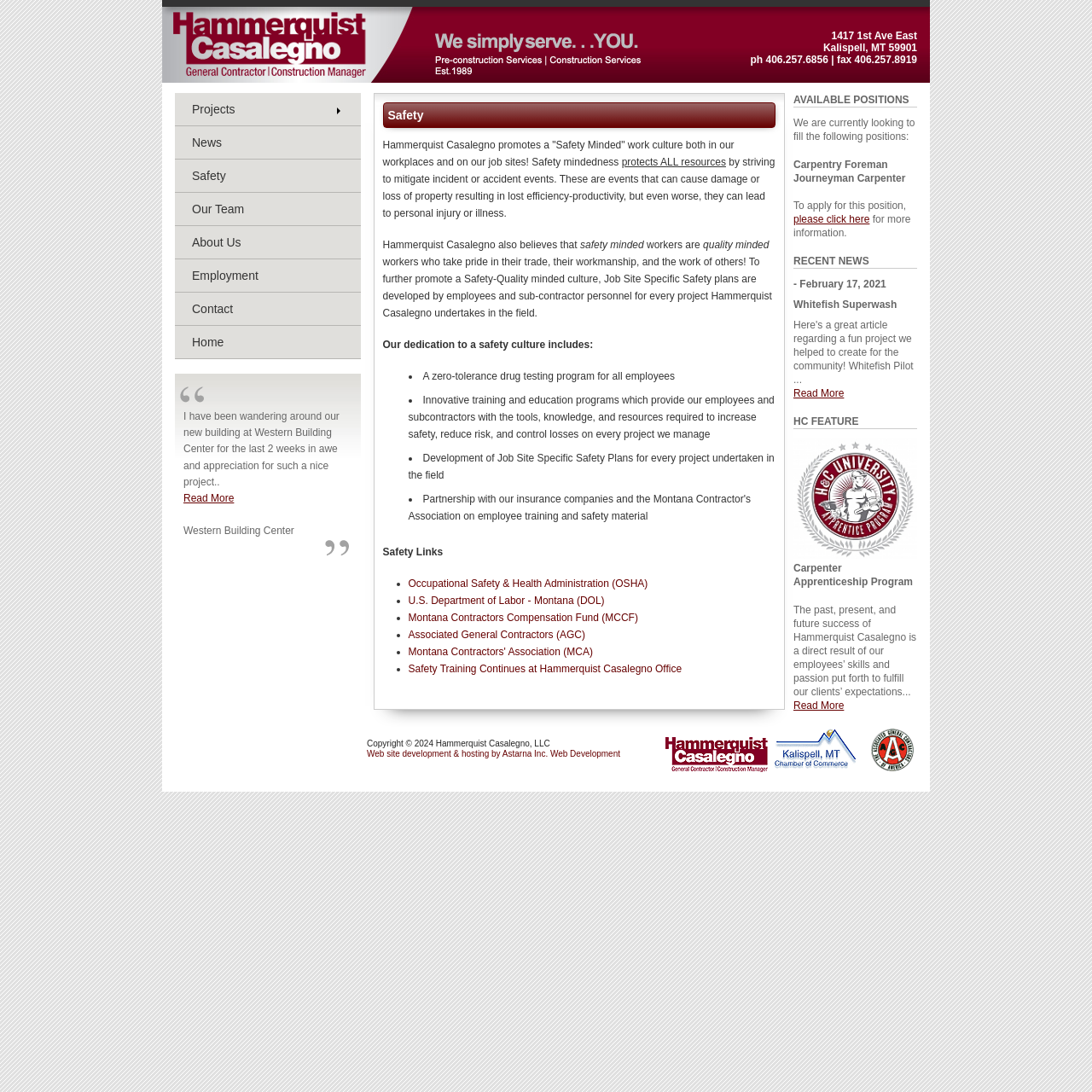Please identify the bounding box coordinates for the region that you need to click to follow this instruction: "Read more about Western Building Center".

[0.168, 0.451, 0.214, 0.462]